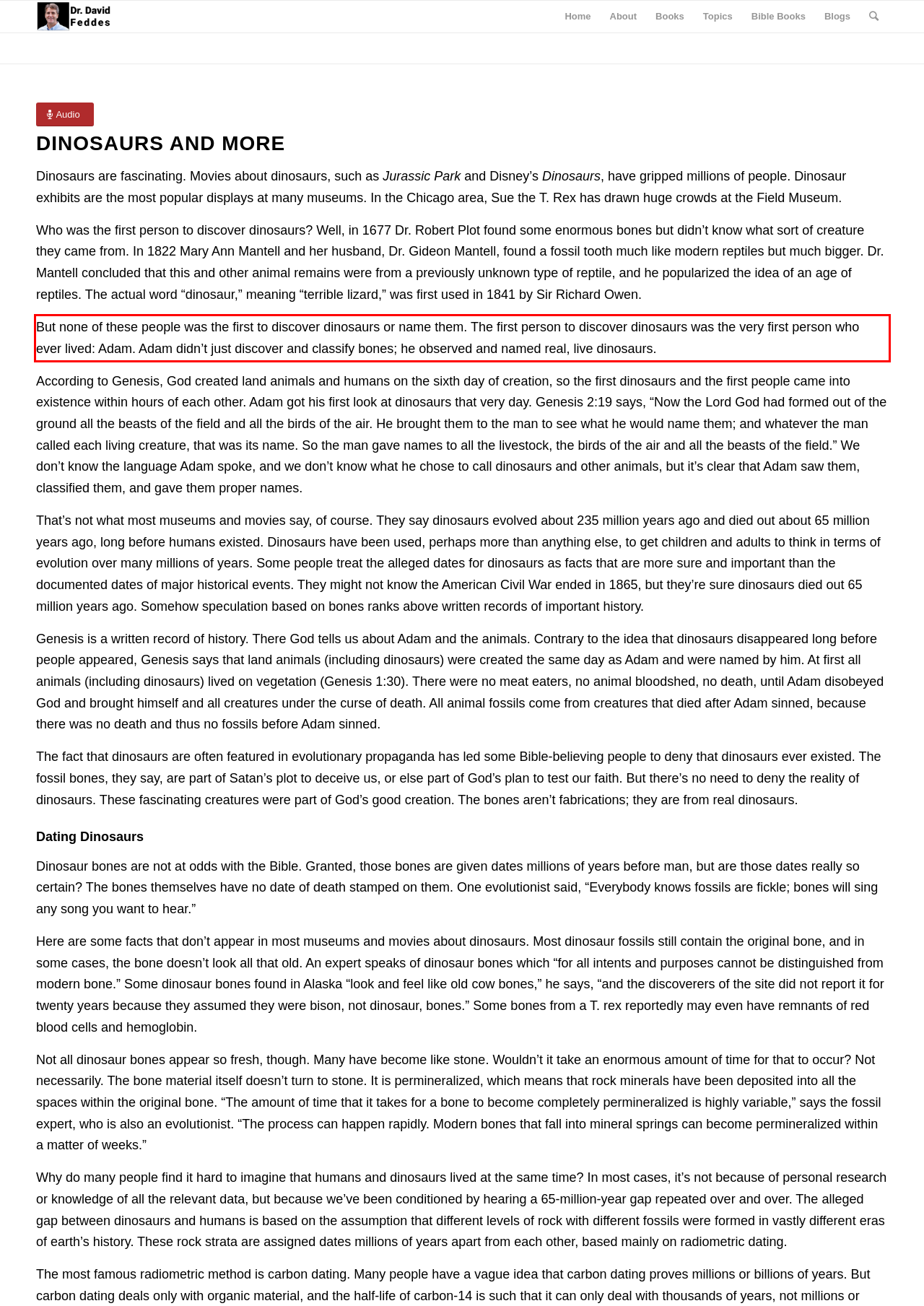Please examine the screenshot of the webpage and read the text present within the red rectangle bounding box.

But none of these people was the first to discover dinosaurs or name them. The first person to discover dinosaurs was the very first person who ever lived: Adam. Adam didn’t just discover and classify bones; he observed and named real, live dinosaurs.